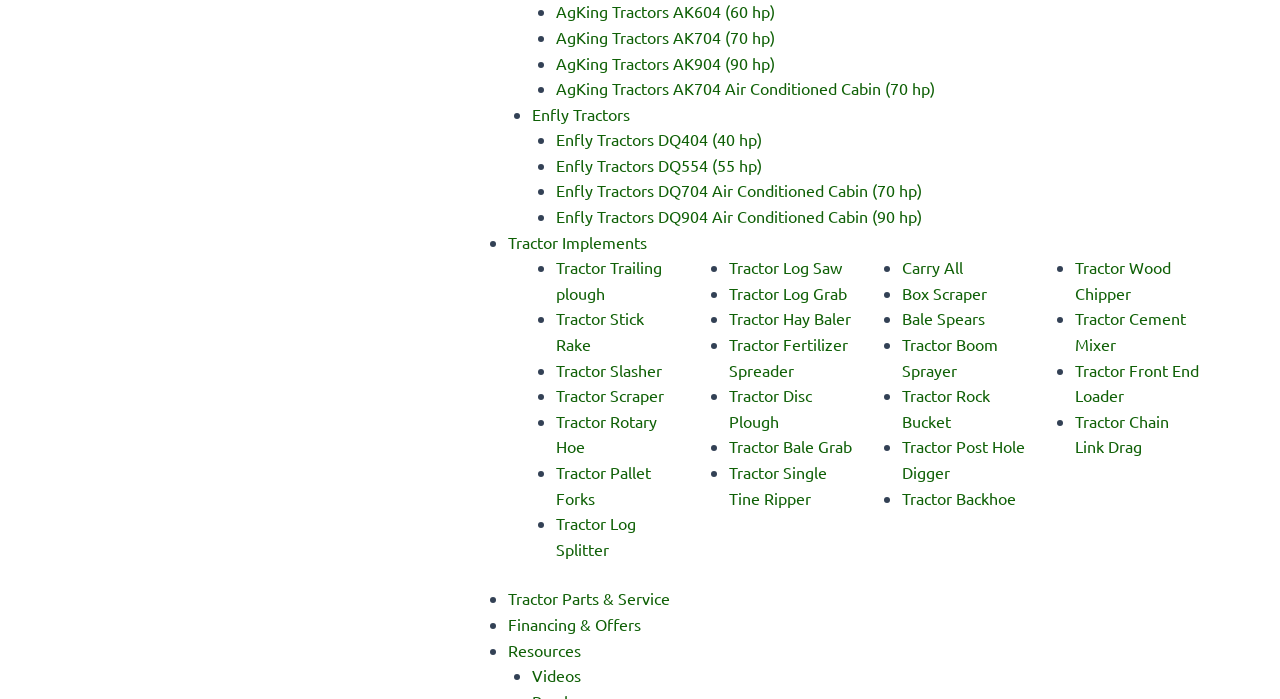Please mark the bounding box coordinates of the area that should be clicked to carry out the instruction: "View Tractor Implements".

[0.397, 0.331, 0.505, 0.36]